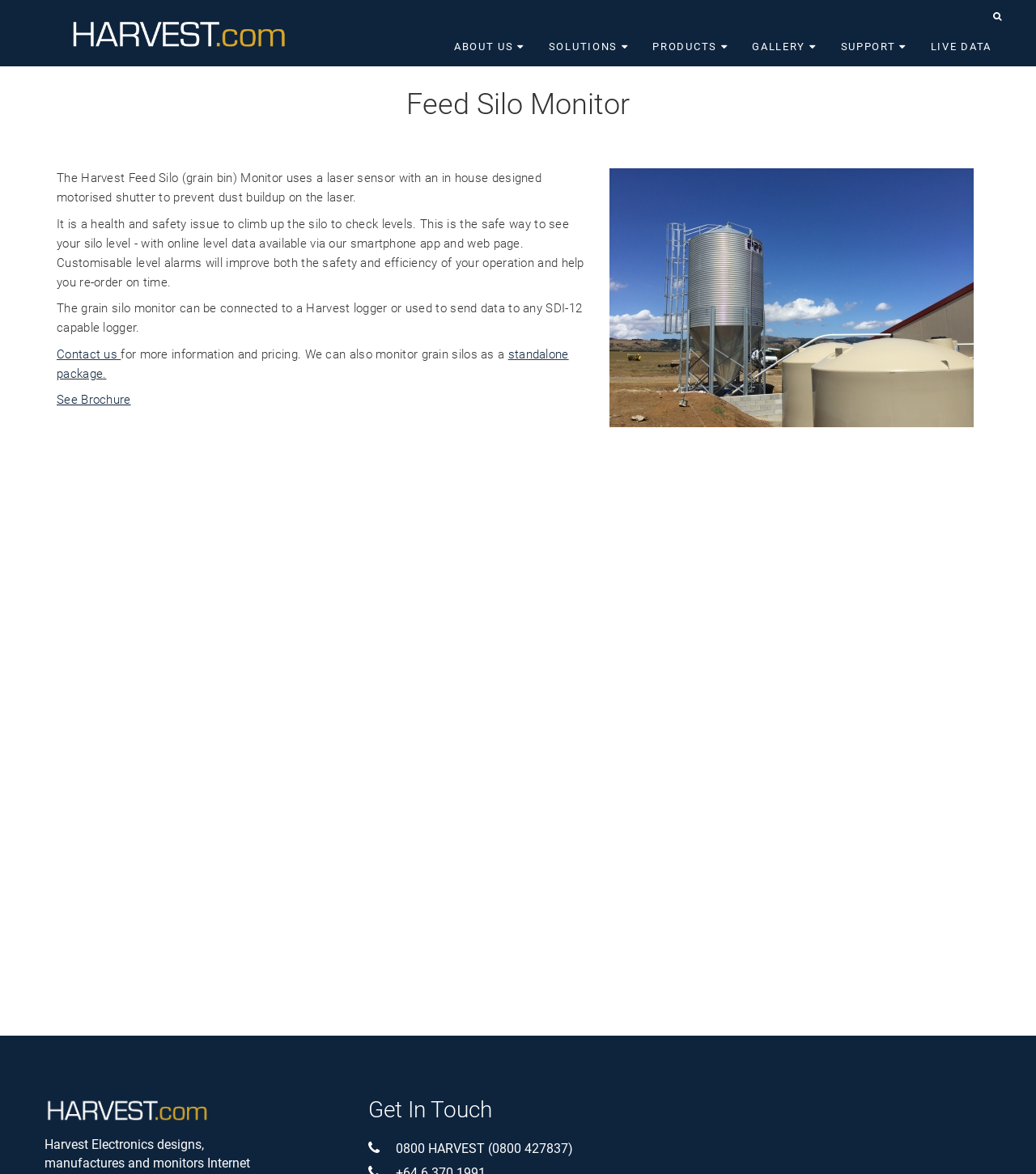Please find the bounding box coordinates of the element's region to be clicked to carry out this instruction: "View live data".

[0.887, 0.028, 0.969, 0.056]